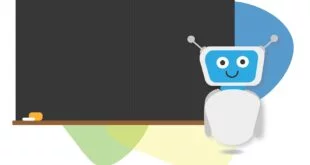What is the background of the image composed of?
Can you provide a detailed and comprehensive answer to the question?

The caption describes the background of the image as being composed of colorful abstract shapes. This information is provided to give an idea of the overall aesthetic and visual appeal of the scene.